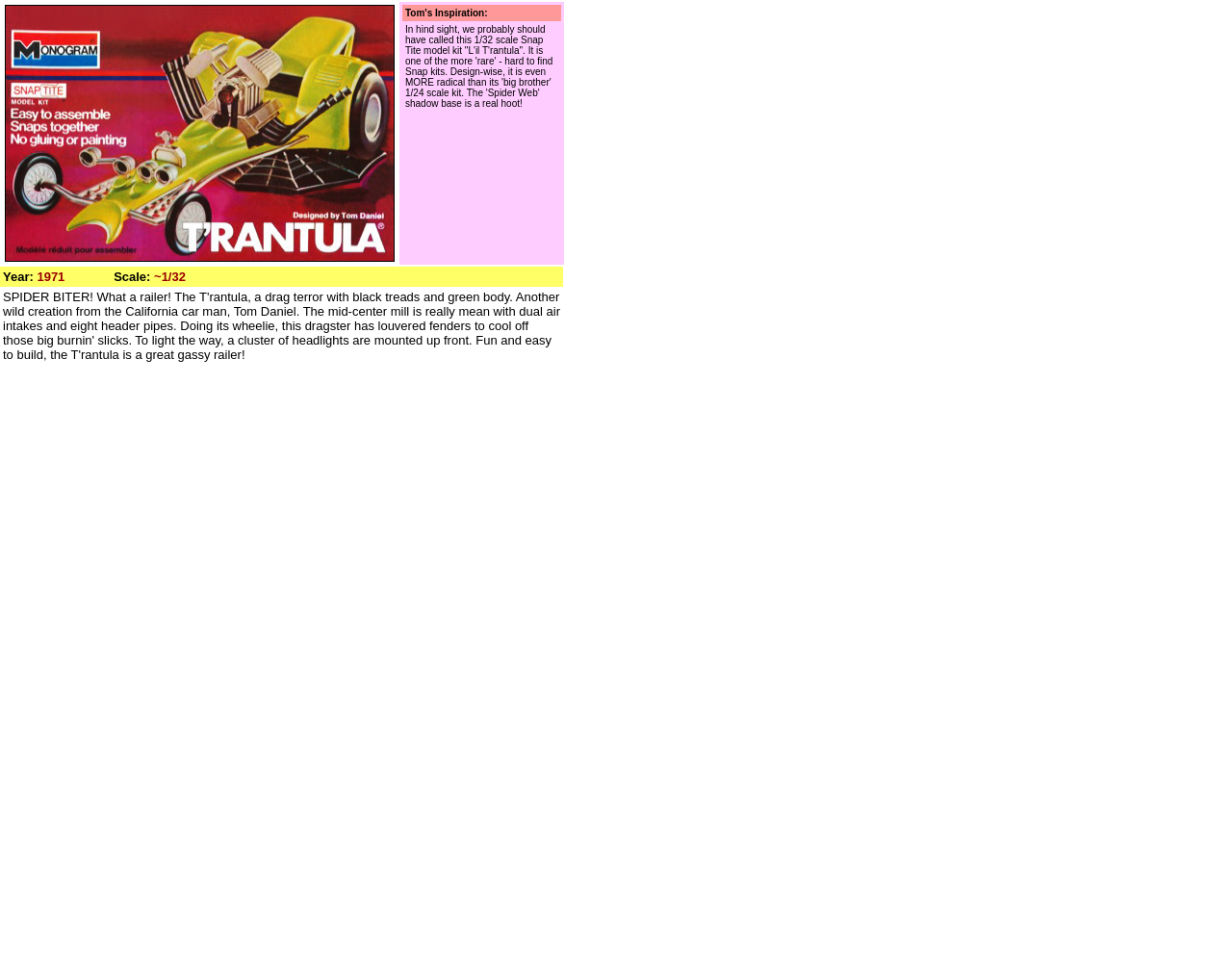What is the name of the person who created the T'rantula?
Give a one-word or short phrase answer based on the image.

Tom Daniel